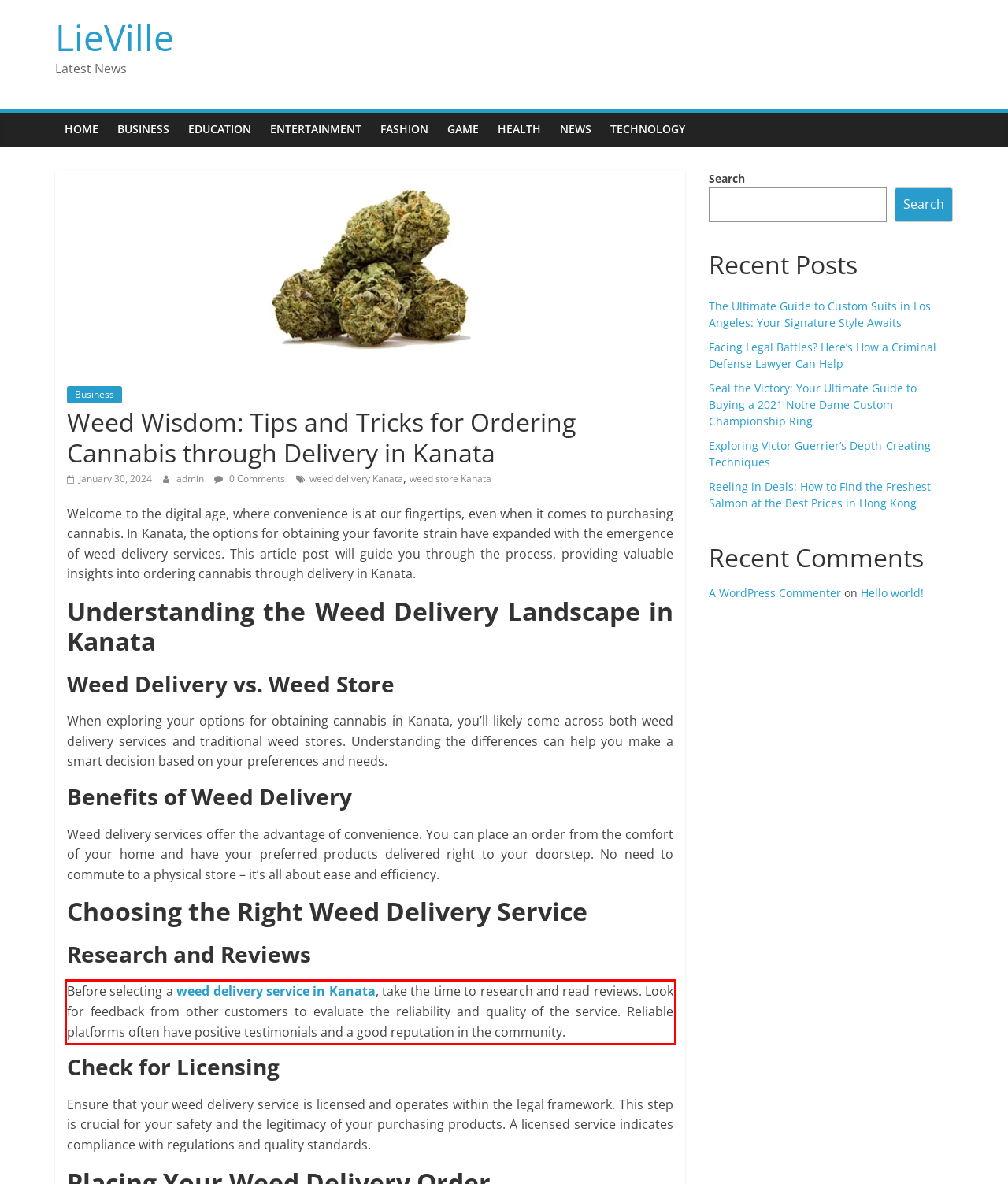Extract and provide the text found inside the red rectangle in the screenshot of the webpage.

Before selecting a weed delivery service in Kanata, take the time to research and read reviews. Look for feedback from other customers to evaluate the reliability and quality of the service. Reliable platforms often have positive testimonials and a good reputation in the community.